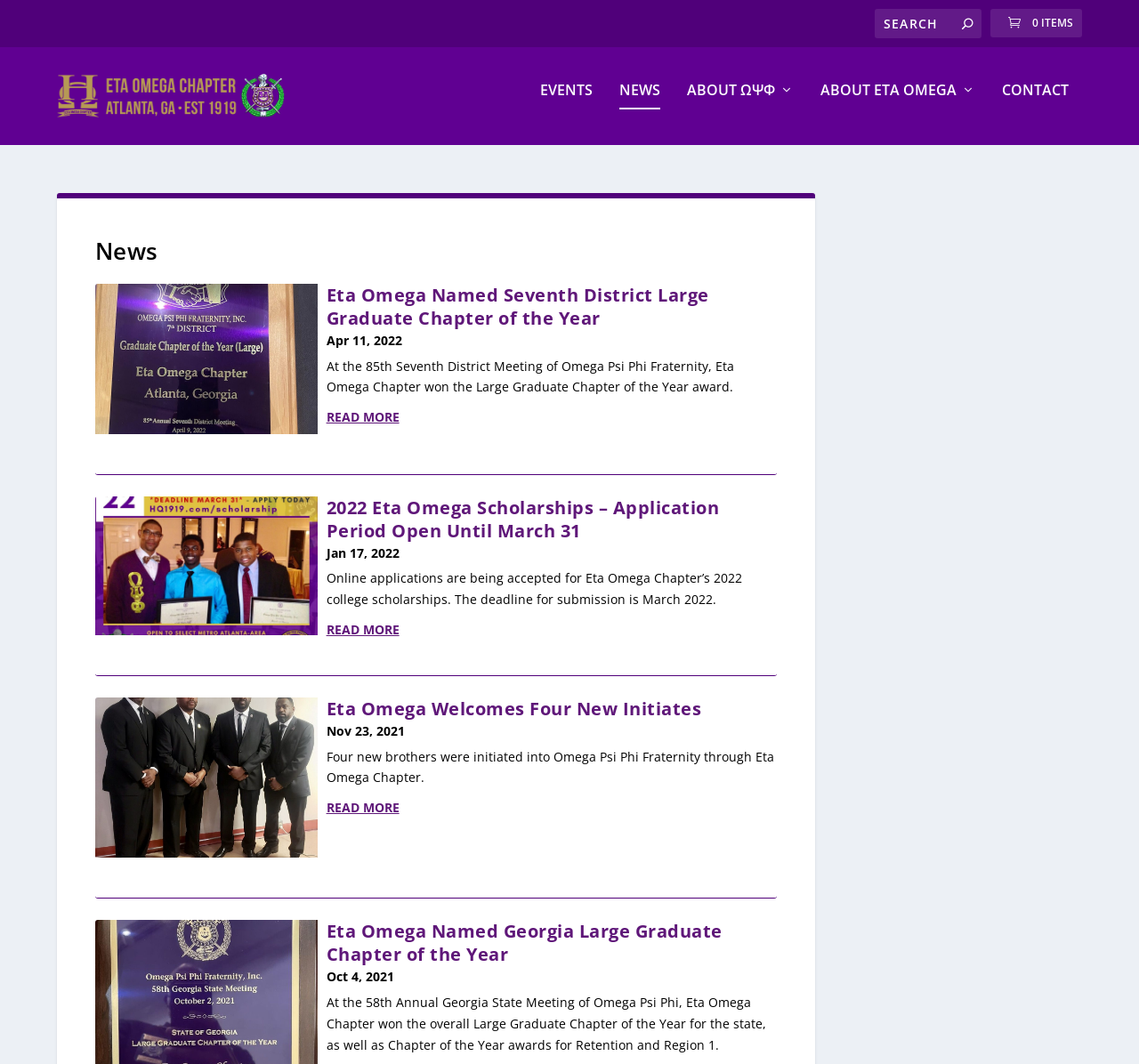Determine the coordinates of the bounding box that should be clicked to complete the instruction: "go to EVENTS page". The coordinates should be represented by four float numbers between 0 and 1: [left, top, right, bottom].

[0.474, 0.089, 0.52, 0.148]